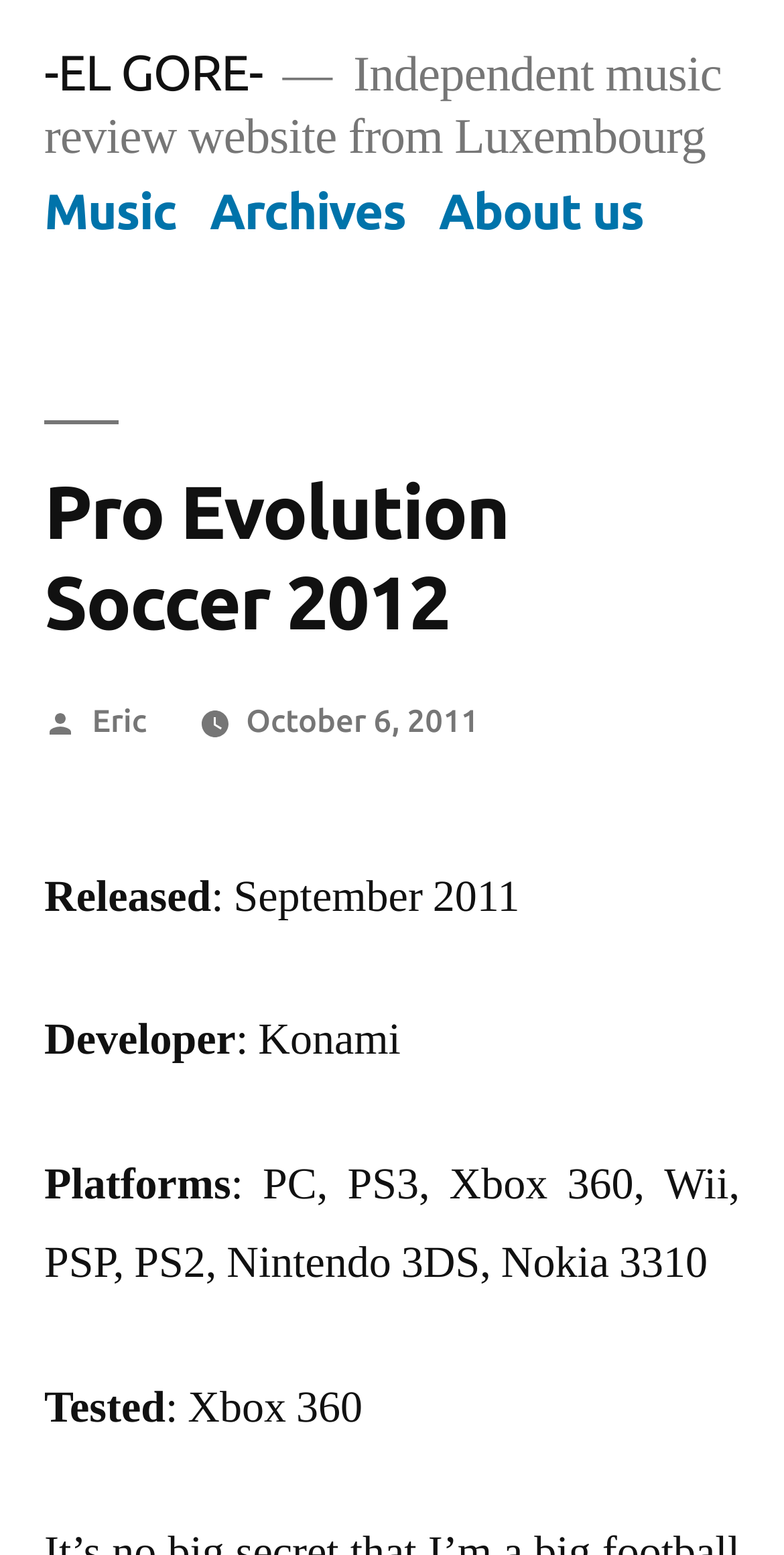Using the description "October 6, 2011", predict the bounding box of the relevant HTML element.

[0.314, 0.452, 0.61, 0.475]